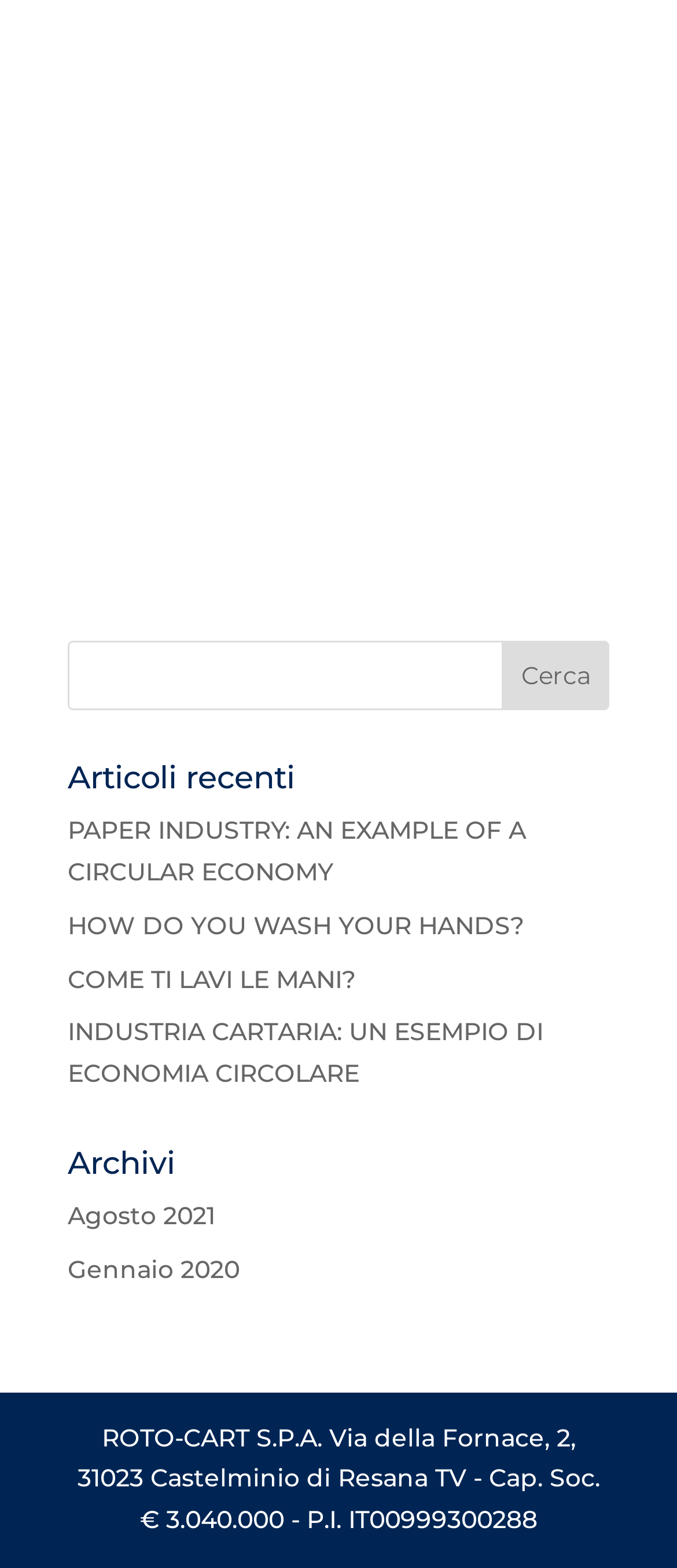Given the webpage screenshot, identify the bounding box of the UI element that matches this description: "Gennaio 2020".

[0.1, 0.799, 0.354, 0.819]